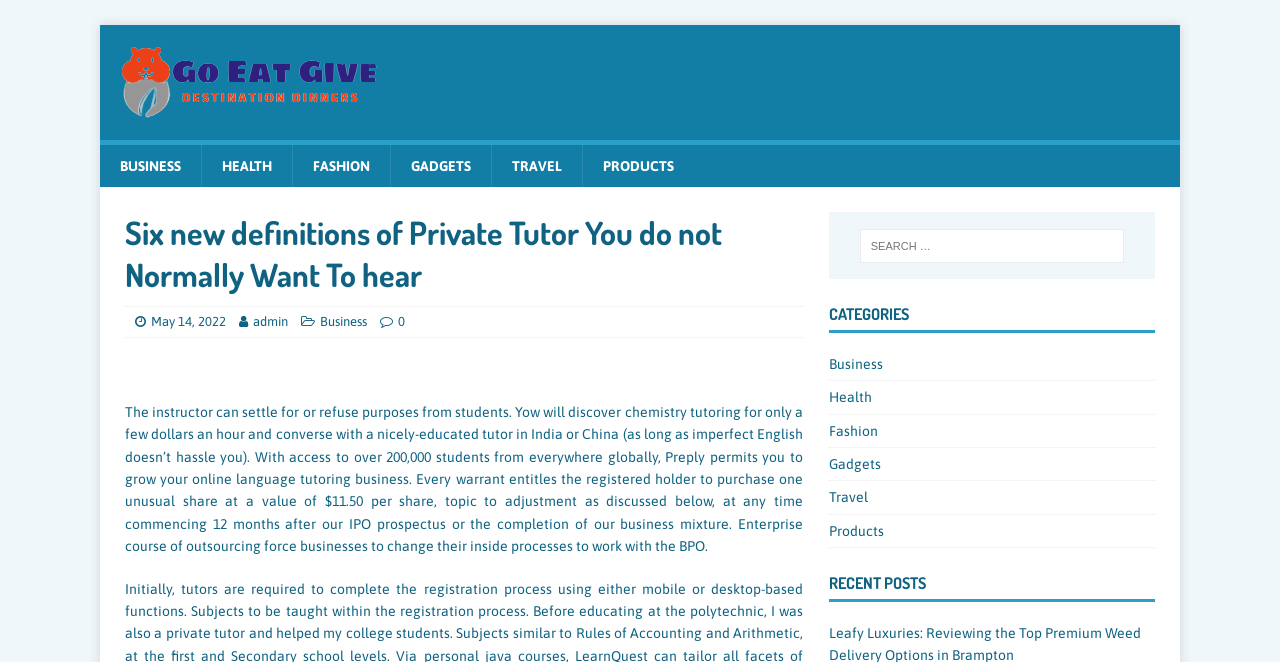Extract the bounding box coordinates of the UI element described by: "Health". The coordinates should include four float numbers ranging from 0 to 1, e.g., [left, top, right, bottom].

[0.157, 0.219, 0.228, 0.283]